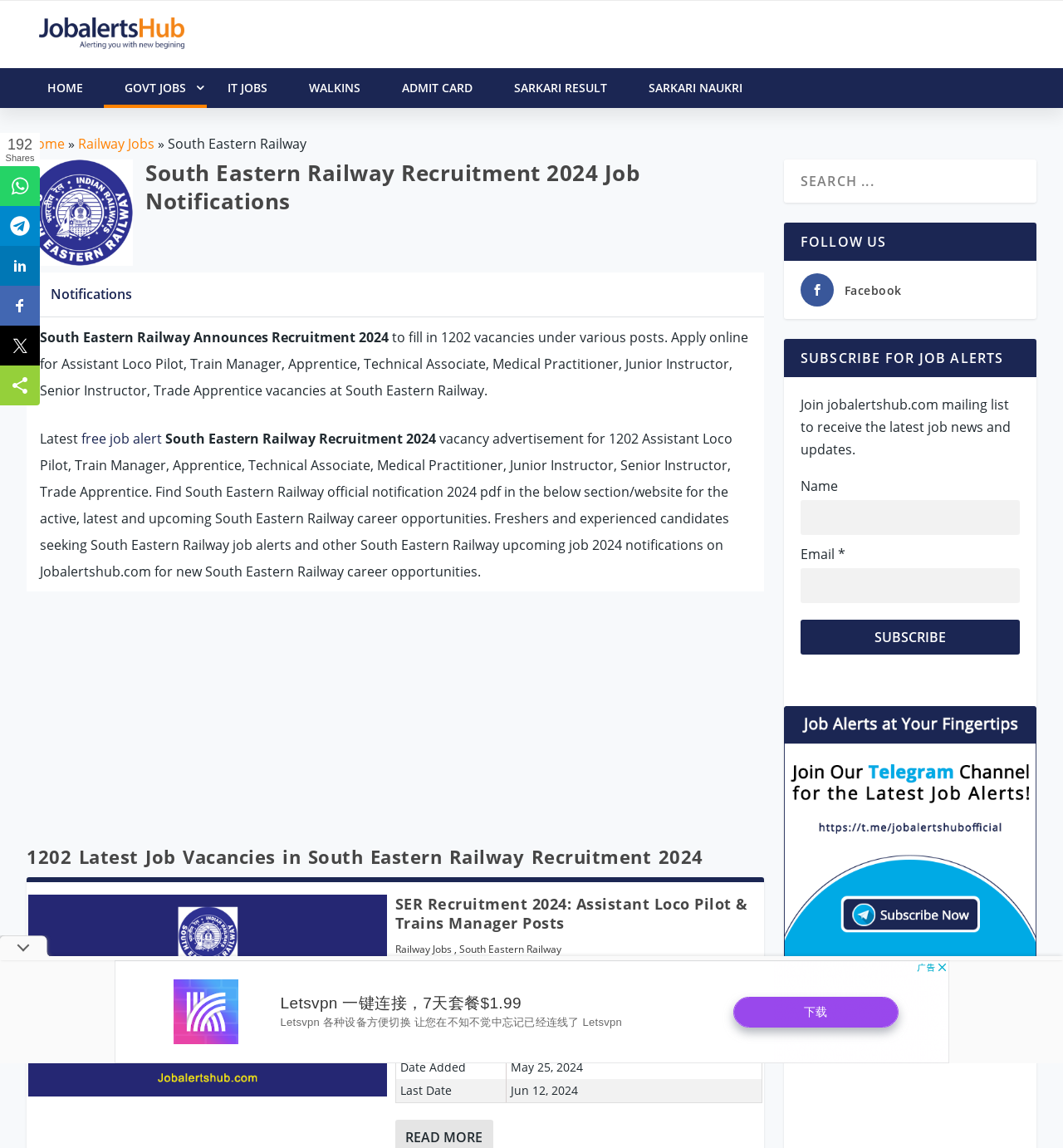Provide the bounding box coordinates of the HTML element this sentence describes: "Walkins".

[0.271, 0.059, 0.359, 0.094]